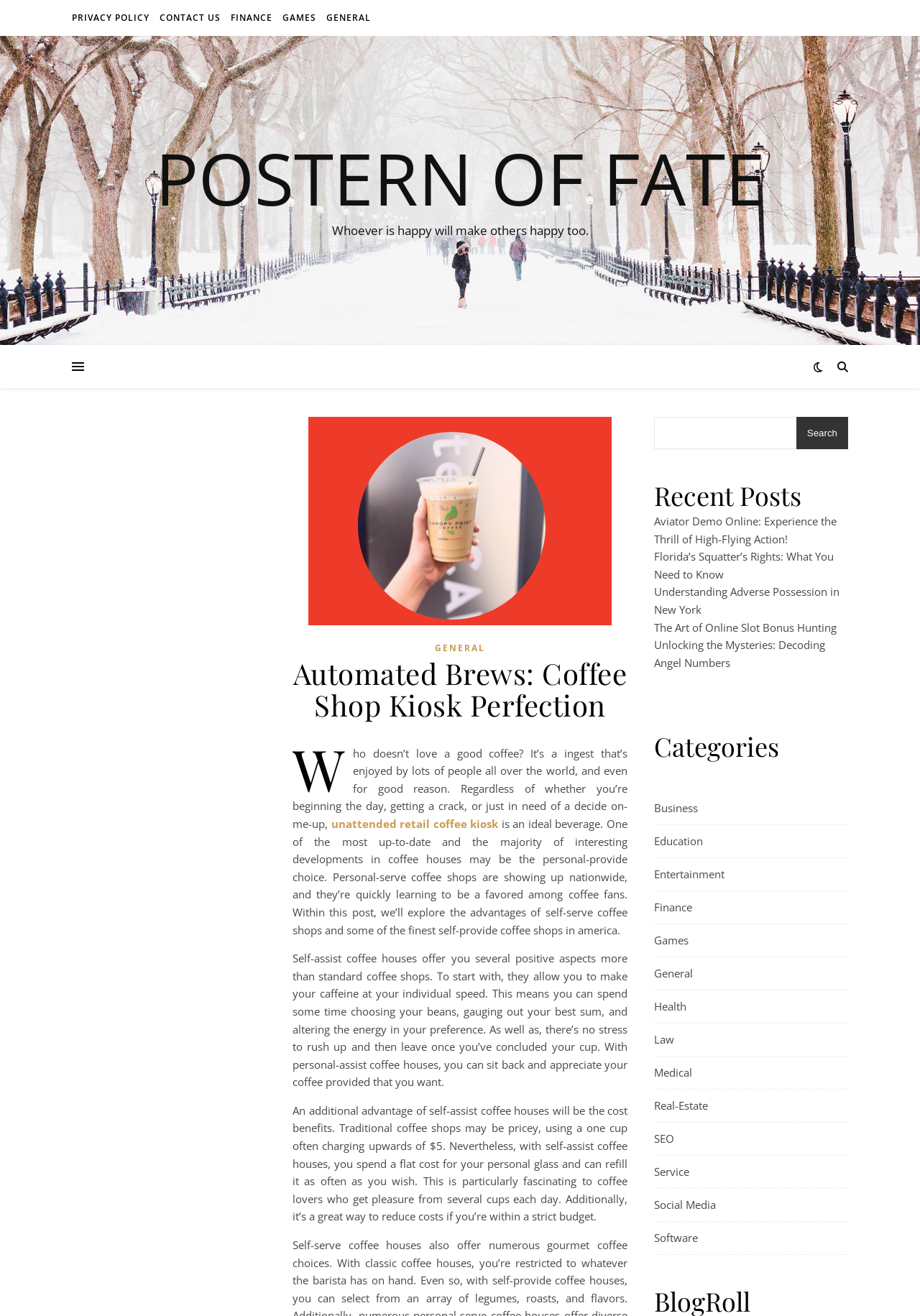Determine the bounding box coordinates of the region to click in order to accomplish the following instruction: "Search for something". Provide the coordinates as four float numbers between 0 and 1, specifically [left, top, right, bottom].

[0.711, 0.317, 0.922, 0.341]